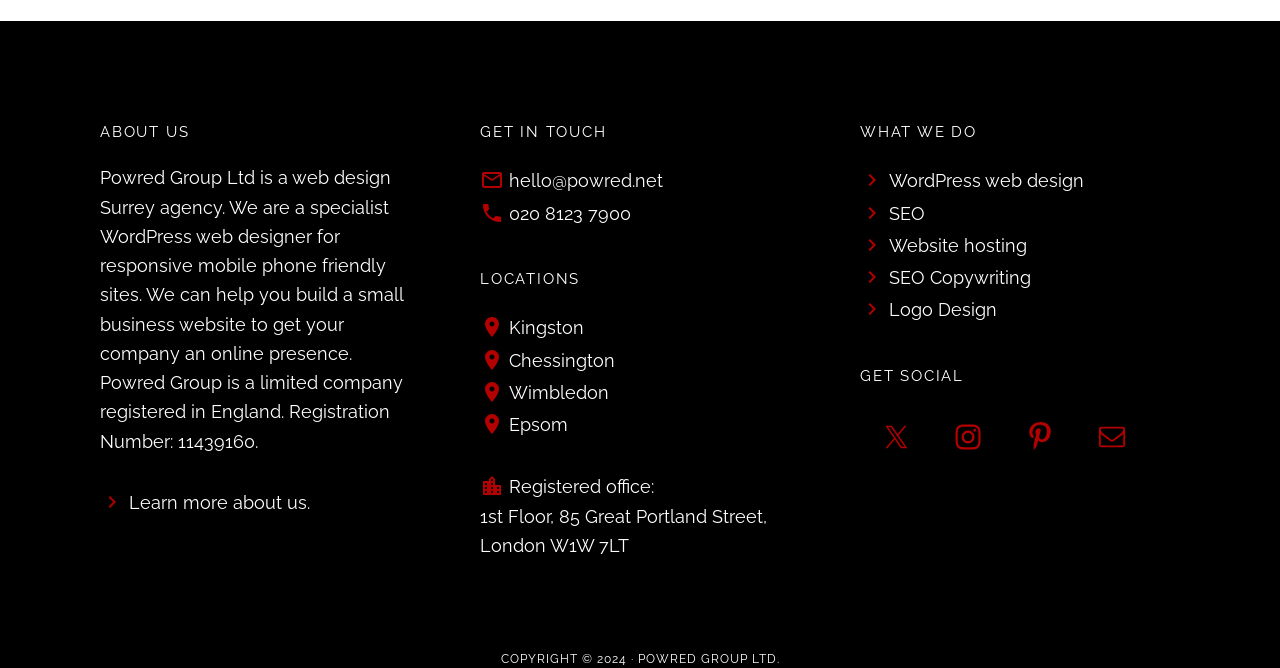What services does the company offer?
Please respond to the question with a detailed and well-explained answer.

The services are listed under the 'WHAT WE DO' heading, and there are five links with service names: WordPress web design, SEO, Website hosting, SEO Copywriting, and Logo Design.